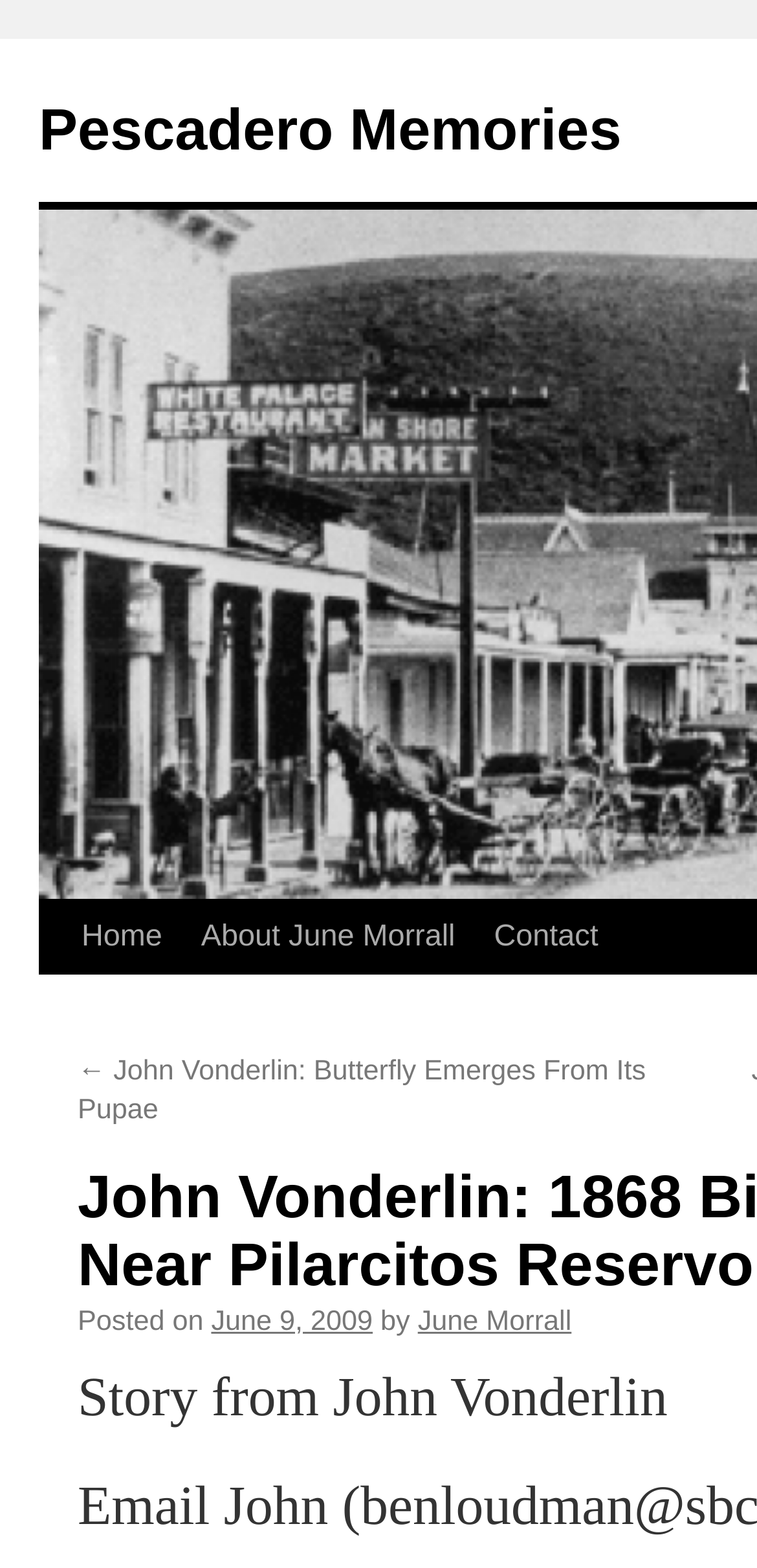Use a single word or phrase to answer the question:
What can be done with John's email?

Email John